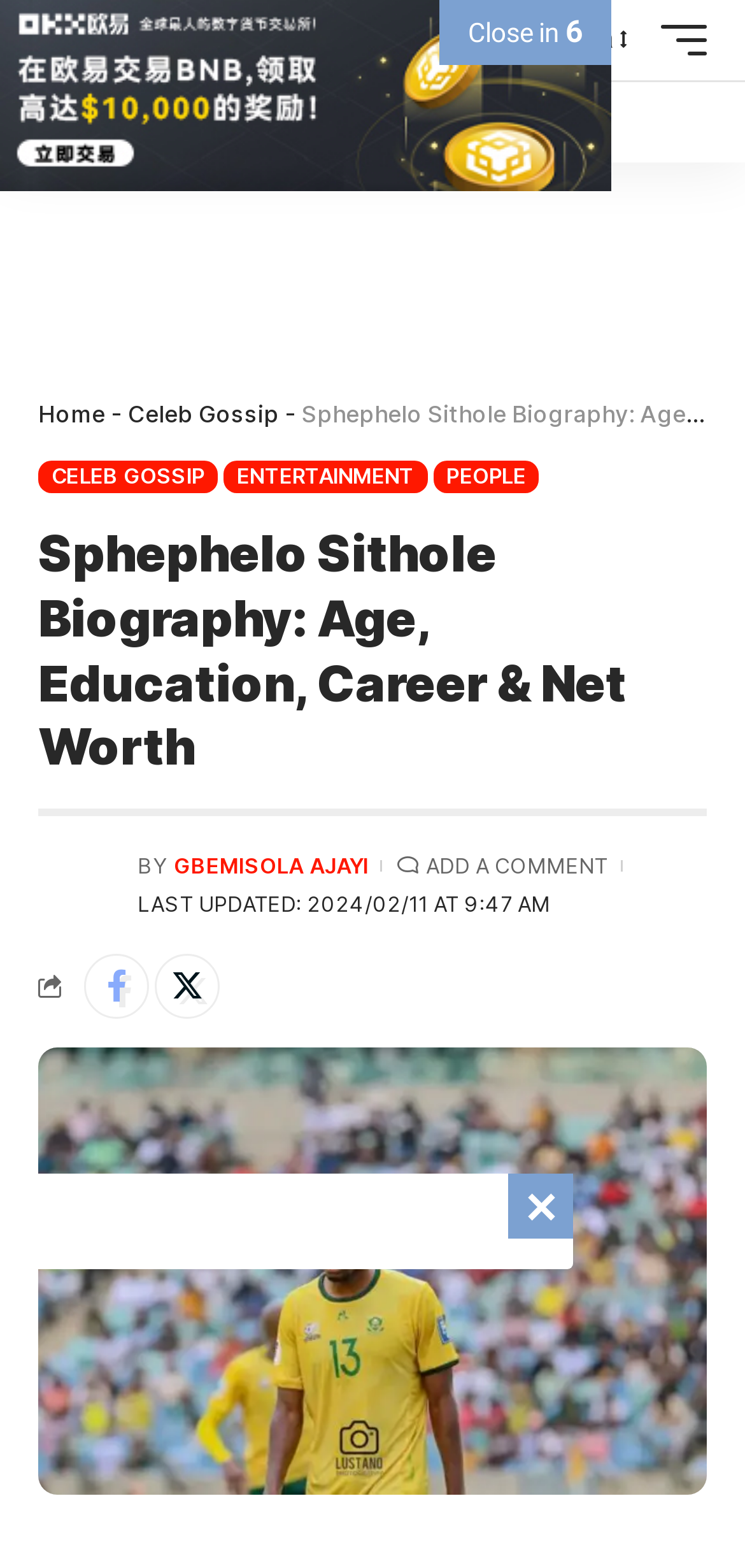Please determine the bounding box coordinates for the element with the description: "Home".

[0.0, 0.052, 0.184, 0.104]